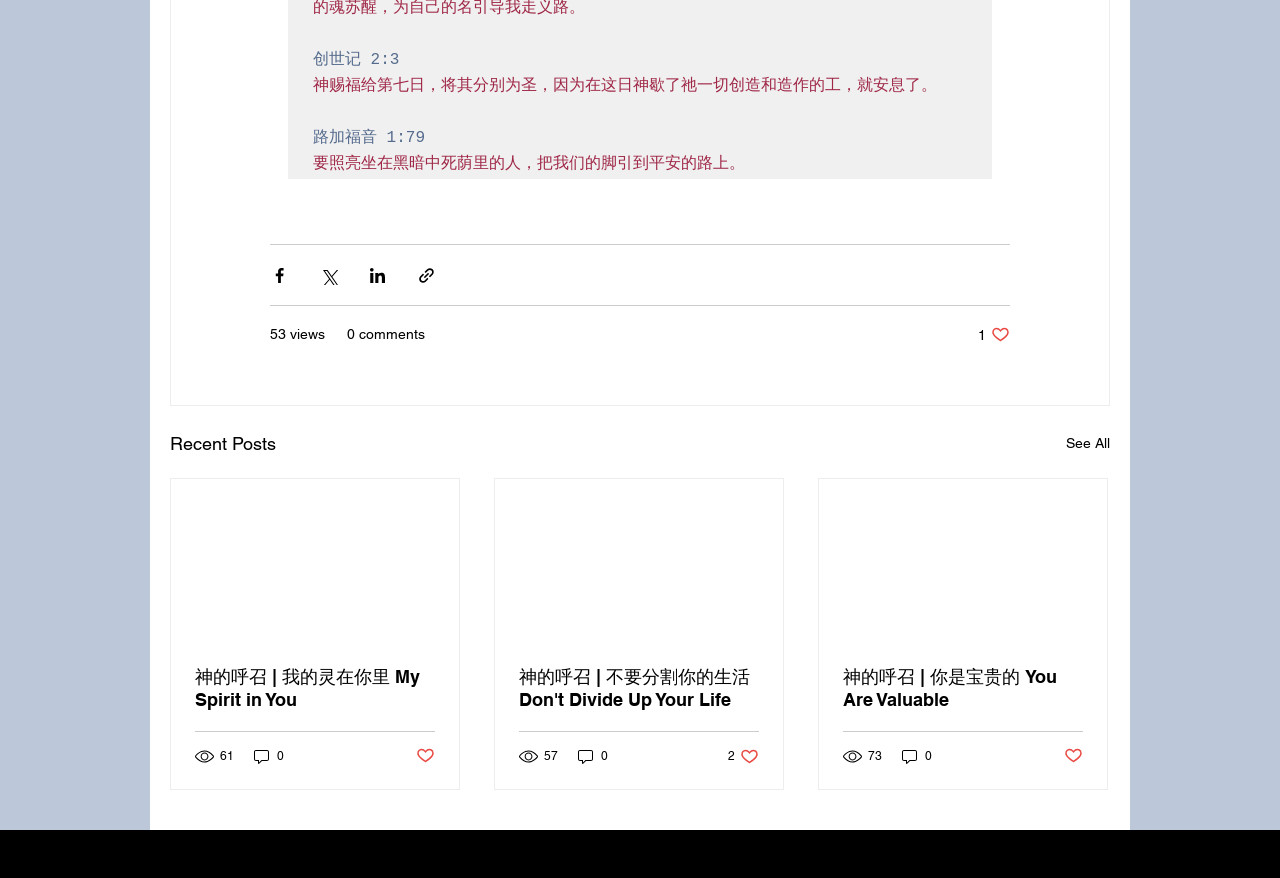Show me the bounding box coordinates of the clickable region to achieve the task as per the instruction: "Like the post".

[0.764, 0.37, 0.789, 0.392]